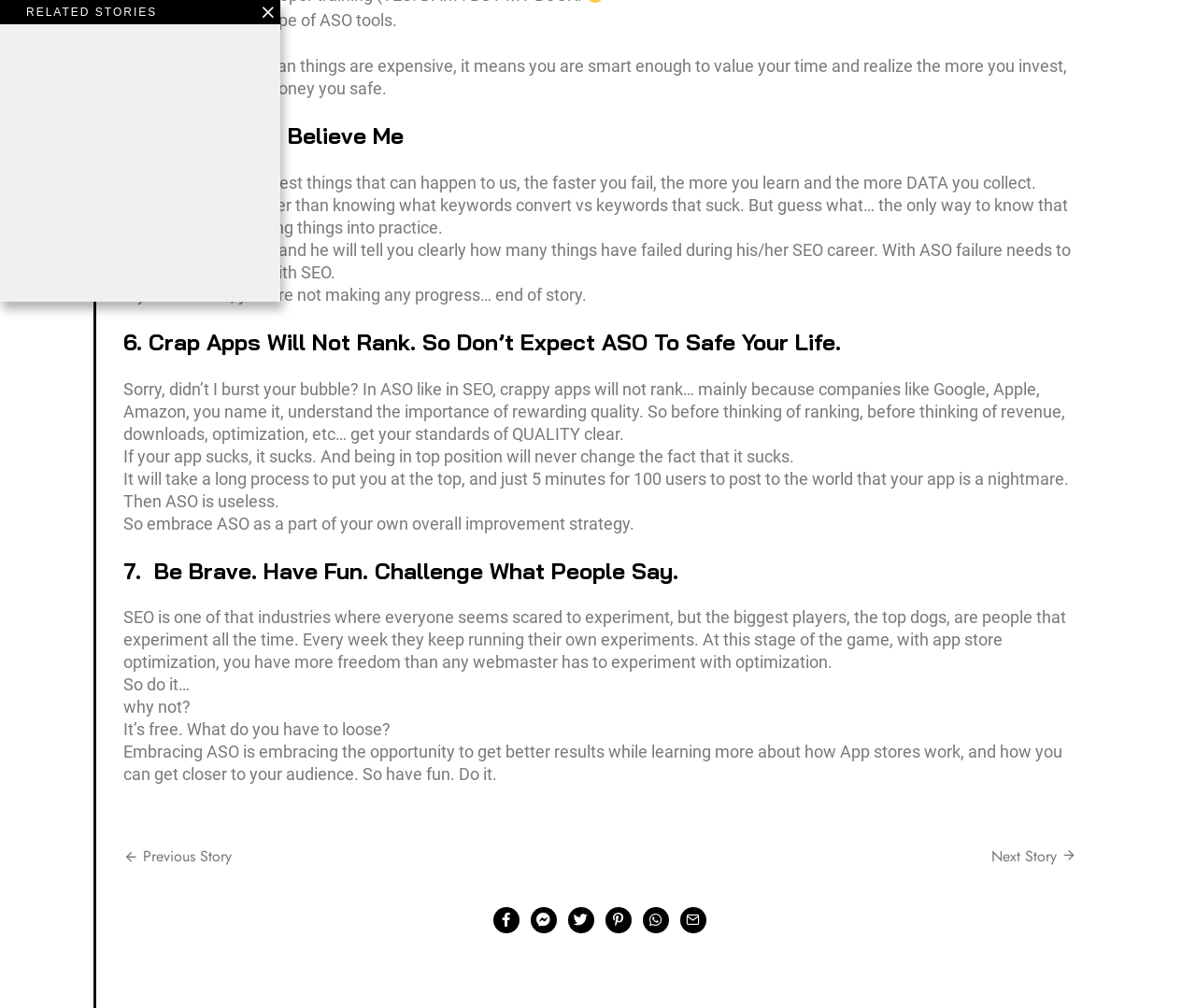Please analyze the image and provide a thorough answer to the question:
What is the main topic of this webpage?

The webpage appears to be discussing App Store Optimization (ASO) and its importance, with headings and paragraphs that provide guidance and advice on how to approach ASO.